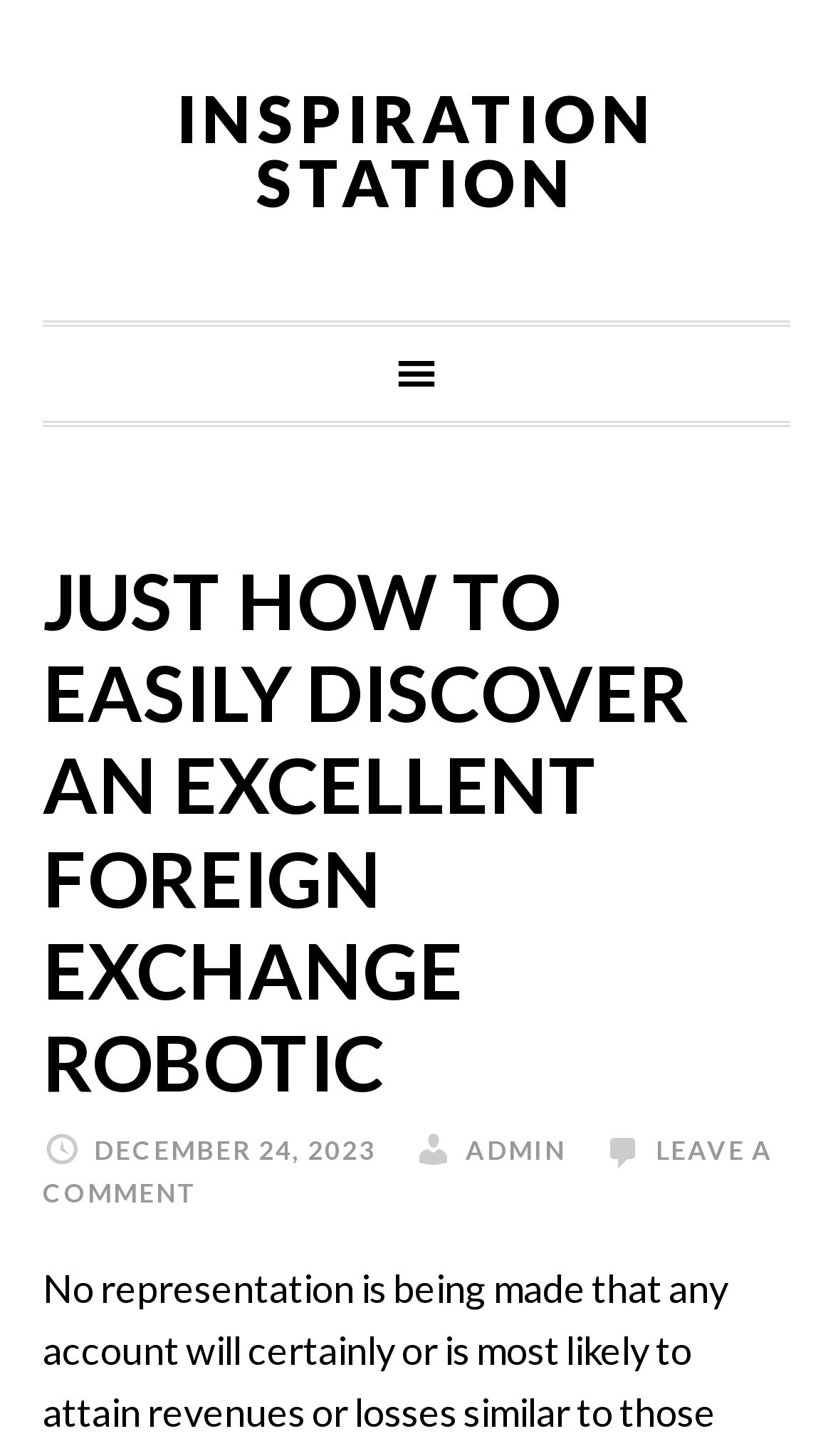Given the following UI element description: "Inspiration Station", find the bounding box coordinates in the webpage screenshot.

[0.212, 0.054, 0.788, 0.151]